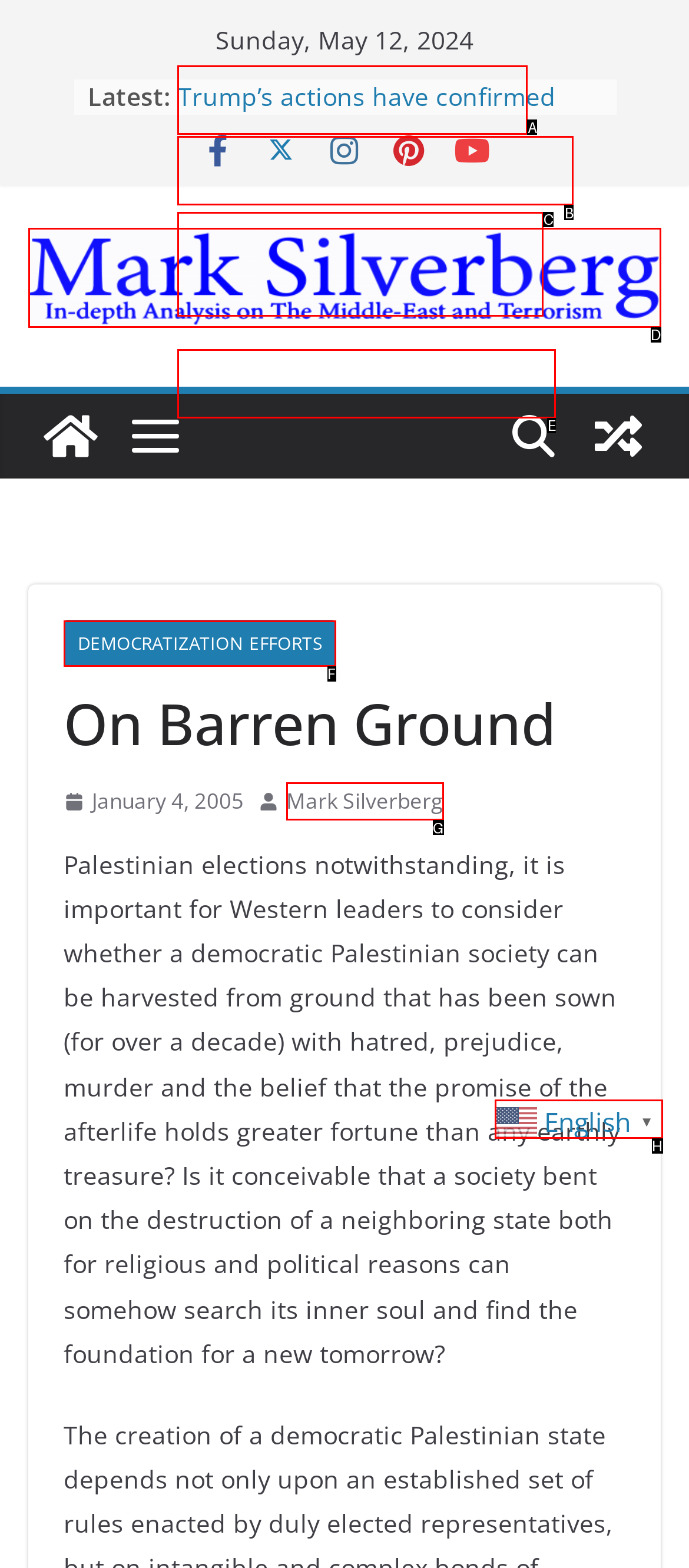Which UI element corresponds to this description: Mark Silverberg
Reply with the letter of the correct option.

G